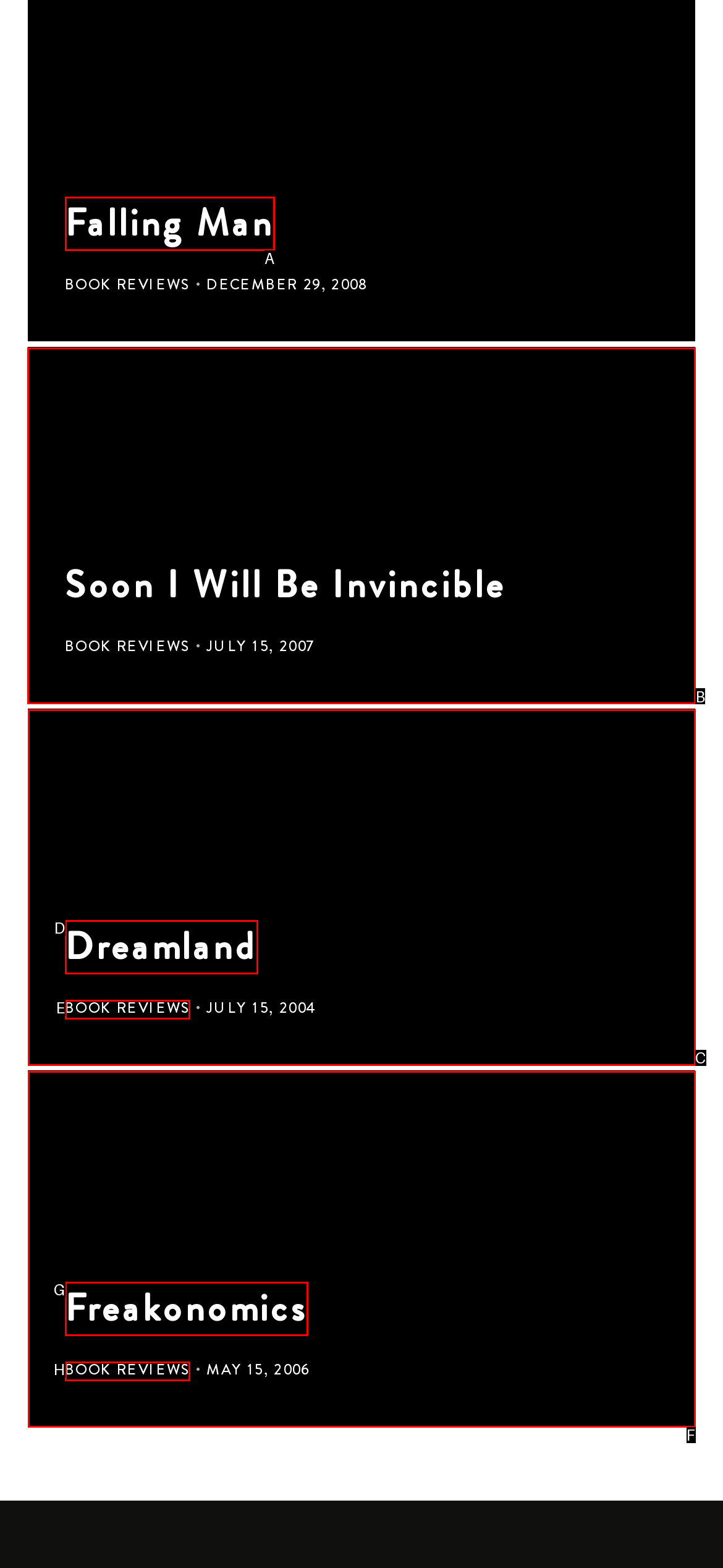Tell me which one HTML element I should click to complete this task: View the 'Soon I Will Be Invincible' book review Answer with the option's letter from the given choices directly.

B